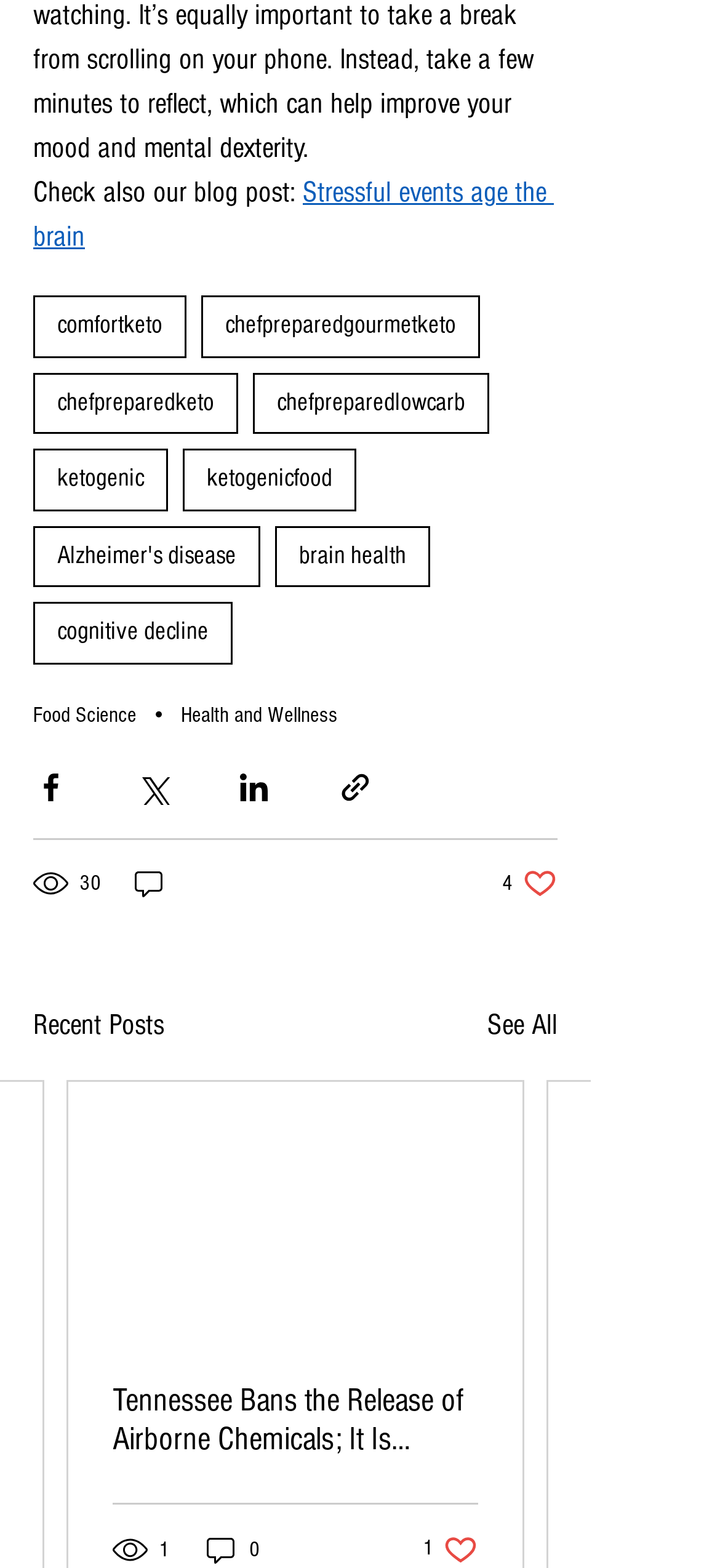Please find the bounding box coordinates of the element's region to be clicked to carry out this instruction: "View recent posts".

[0.046, 0.639, 0.228, 0.668]